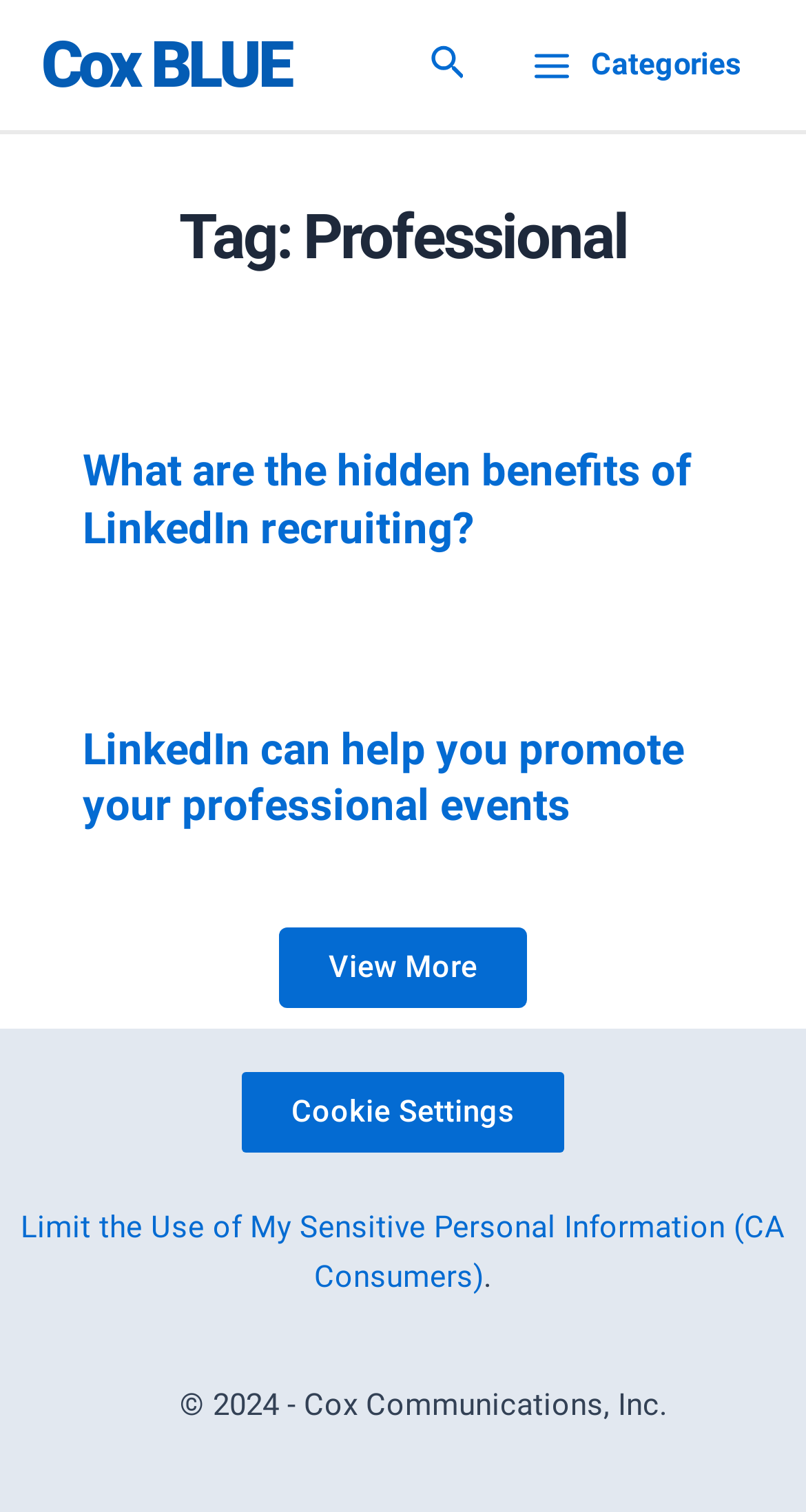Provide the bounding box coordinates of the area you need to click to execute the following instruction: "Search".

[0.534, 0.026, 0.58, 0.06]